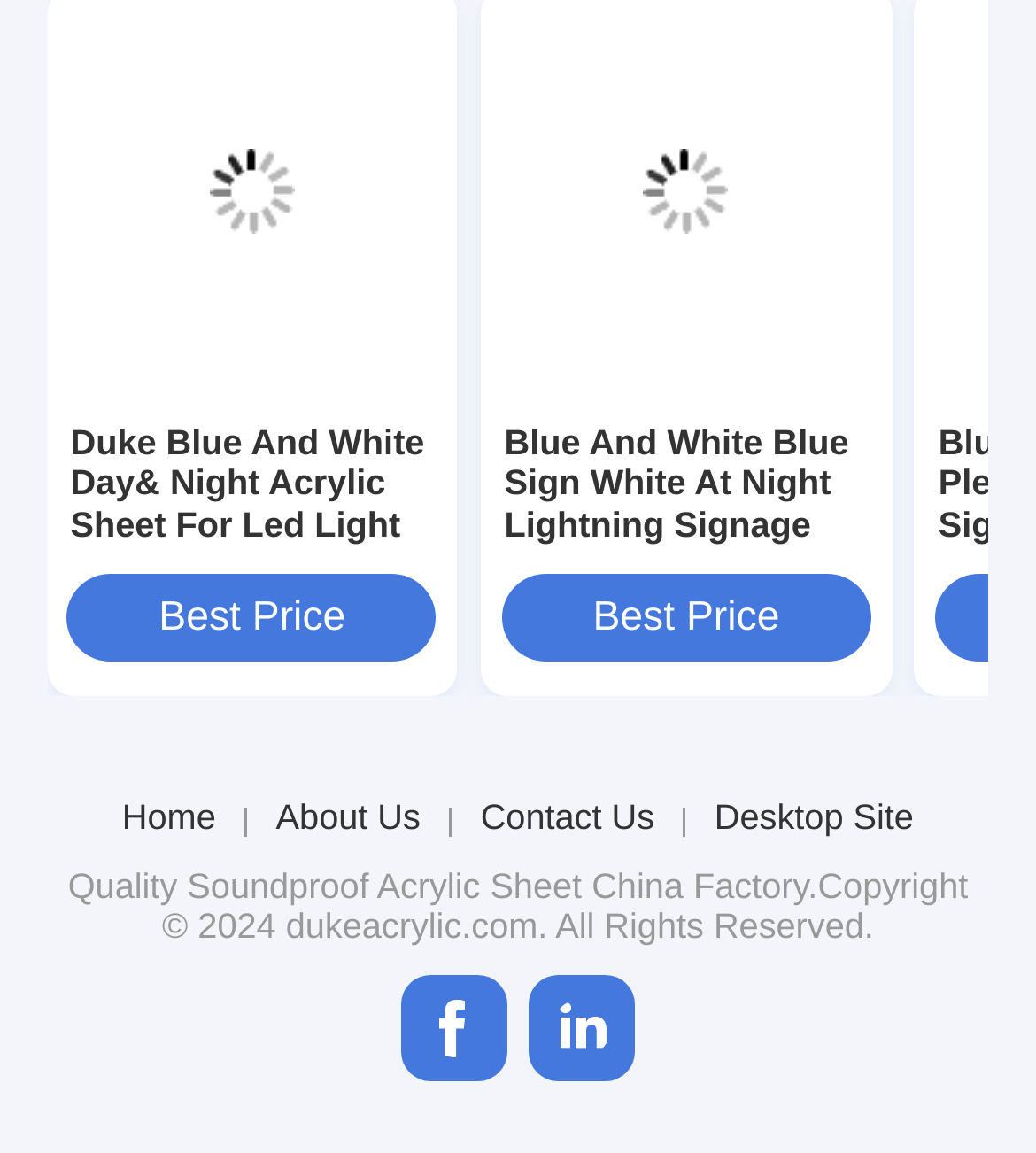Locate the bounding box coordinates of the clickable element to fulfill the following instruction: "Check Best Price". Provide the coordinates as four float numbers between 0 and 1 in the format [left, top, right, bottom].

[0.065, 0.498, 0.422, 0.574]